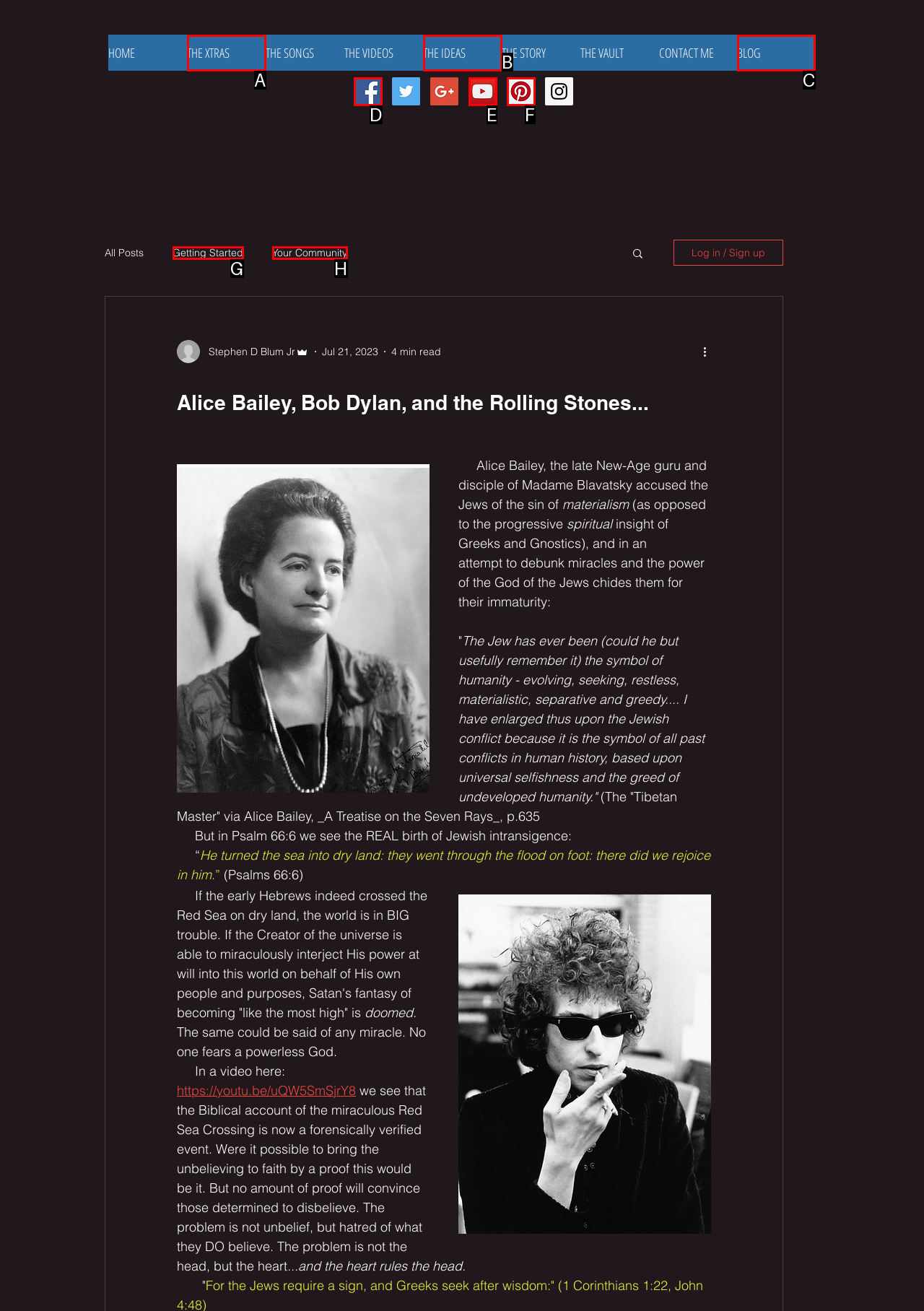Look at the description: aria-label="Facebook Social Icon"
Determine the letter of the matching UI element from the given choices.

D